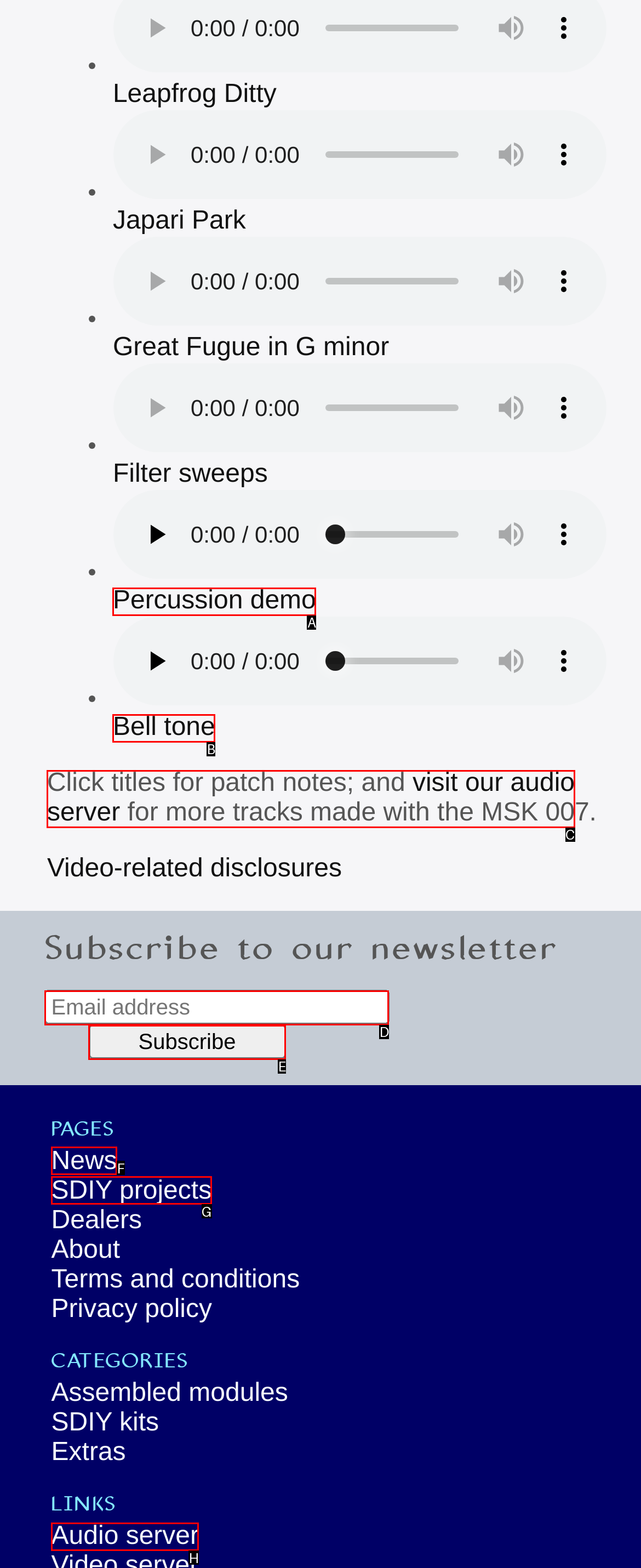Select the proper HTML element to perform the given task: Visit the audio server Answer with the corresponding letter from the provided choices.

H